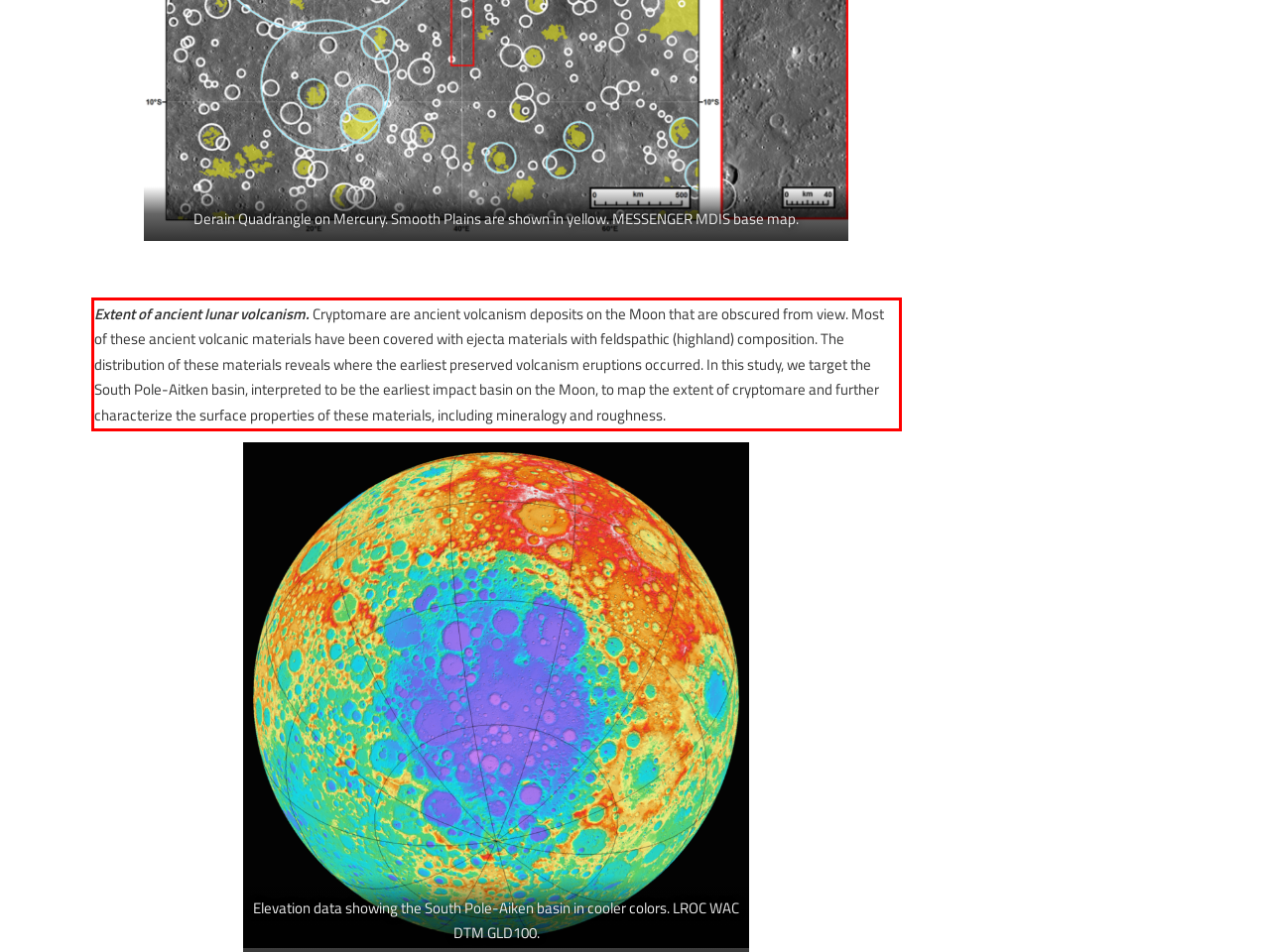Using the provided webpage screenshot, identify and read the text within the red rectangle bounding box.

Extent of ancient lunar volcanism. Cryptomare are ancient volcanism deposits on the Moon that are obscured from view. Most of these ancient volcanic materials have been covered with ejecta materials with feldspathic (highland) composition. The distribution of these materials reveals where the earliest preserved volcanism eruptions occurred. In this study, we target the South Pole-Aitken basin, interpreted to be the earliest impact basin on the Moon, to map the extent of cryptomare and further characterize the surface properties of these materials, including mineralogy and roughness.